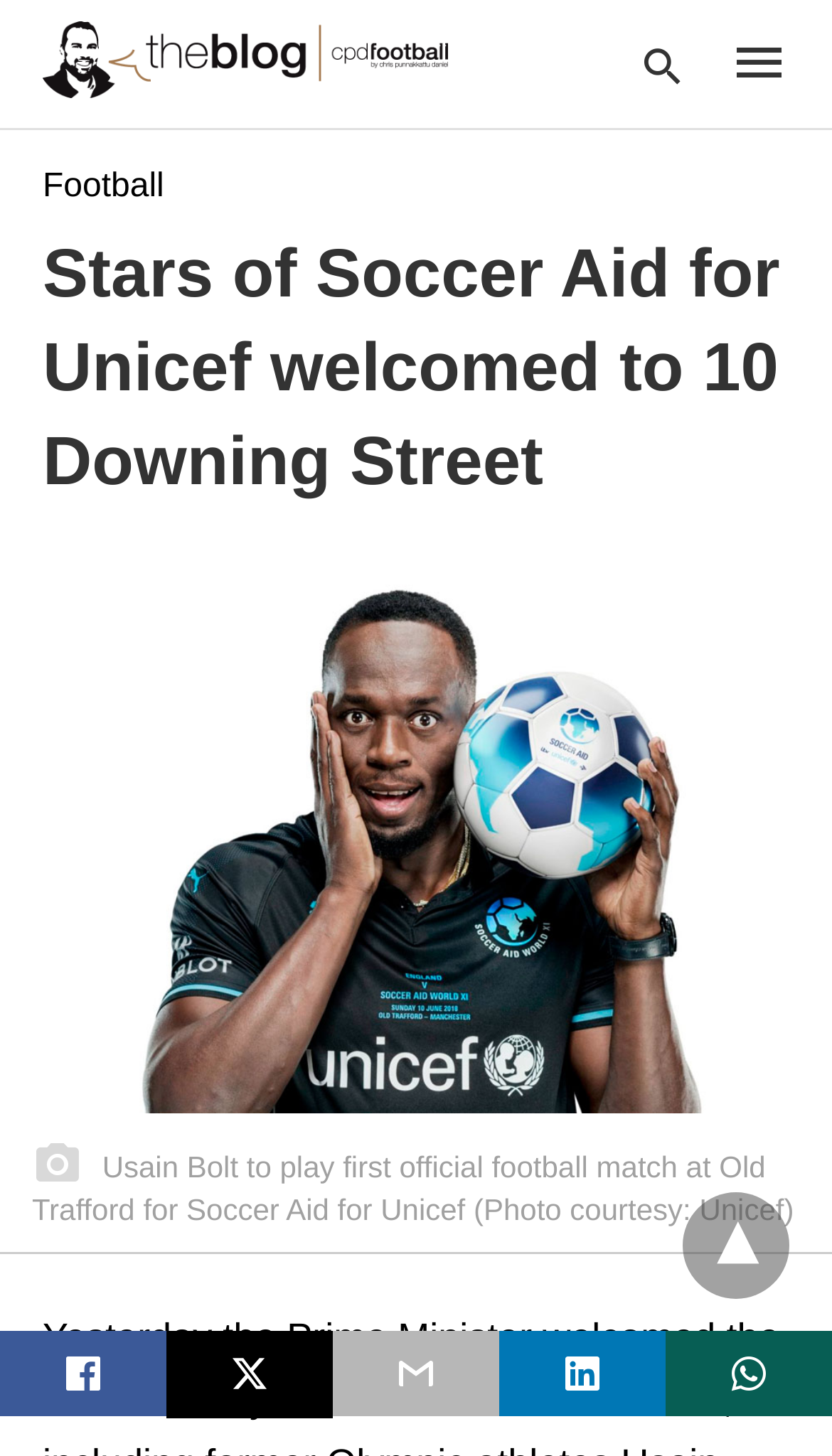Determine the bounding box coordinates of the clickable element to achieve the following action: 'Click the Football link'. Provide the coordinates as four float values between 0 and 1, formatted as [left, top, right, bottom].

[0.051, 0.116, 0.197, 0.141]